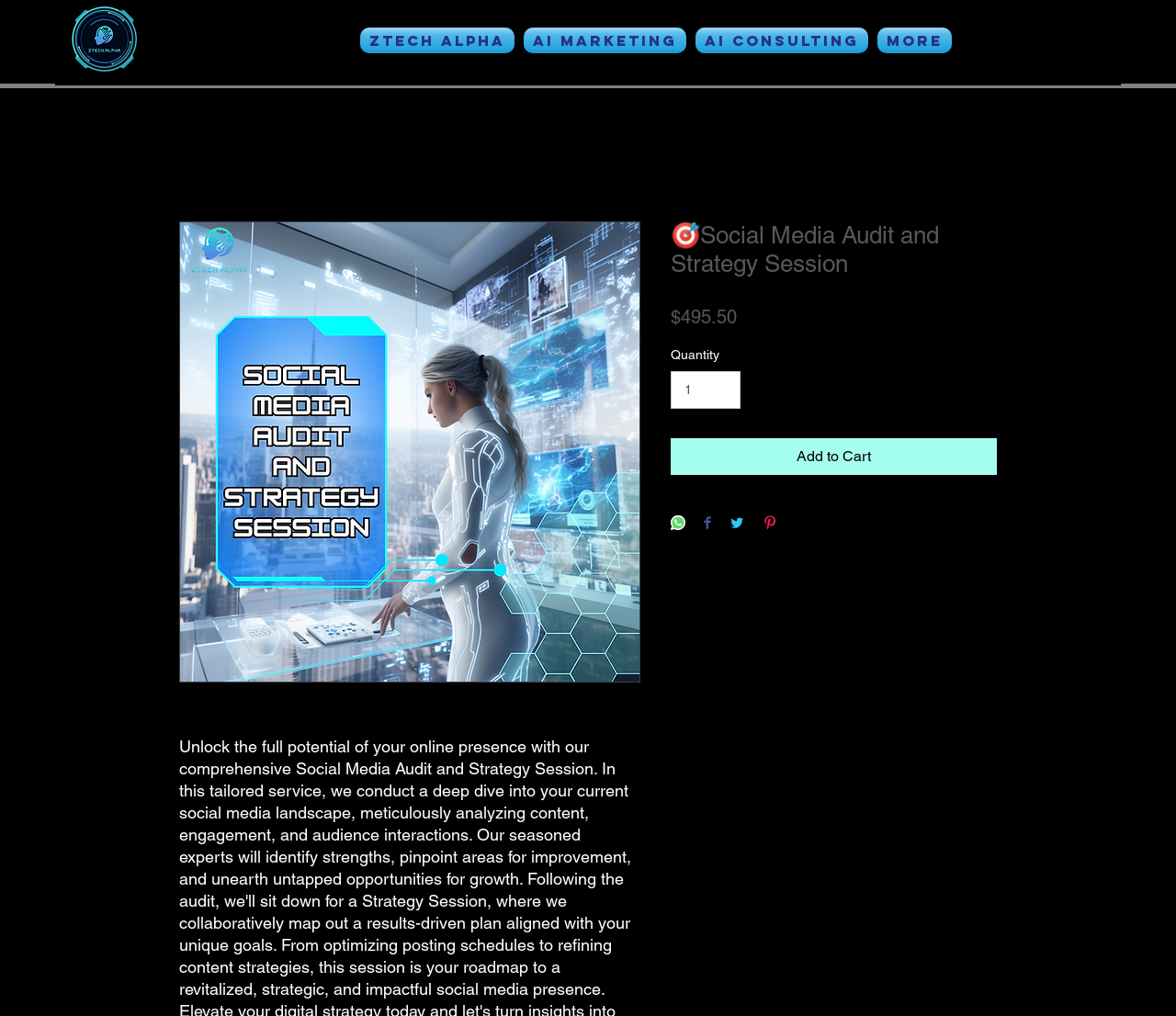Can you find the bounding box coordinates for the element to click on to achieve the instruction: "Share on WhatsApp"?

[0.57, 0.507, 0.583, 0.524]